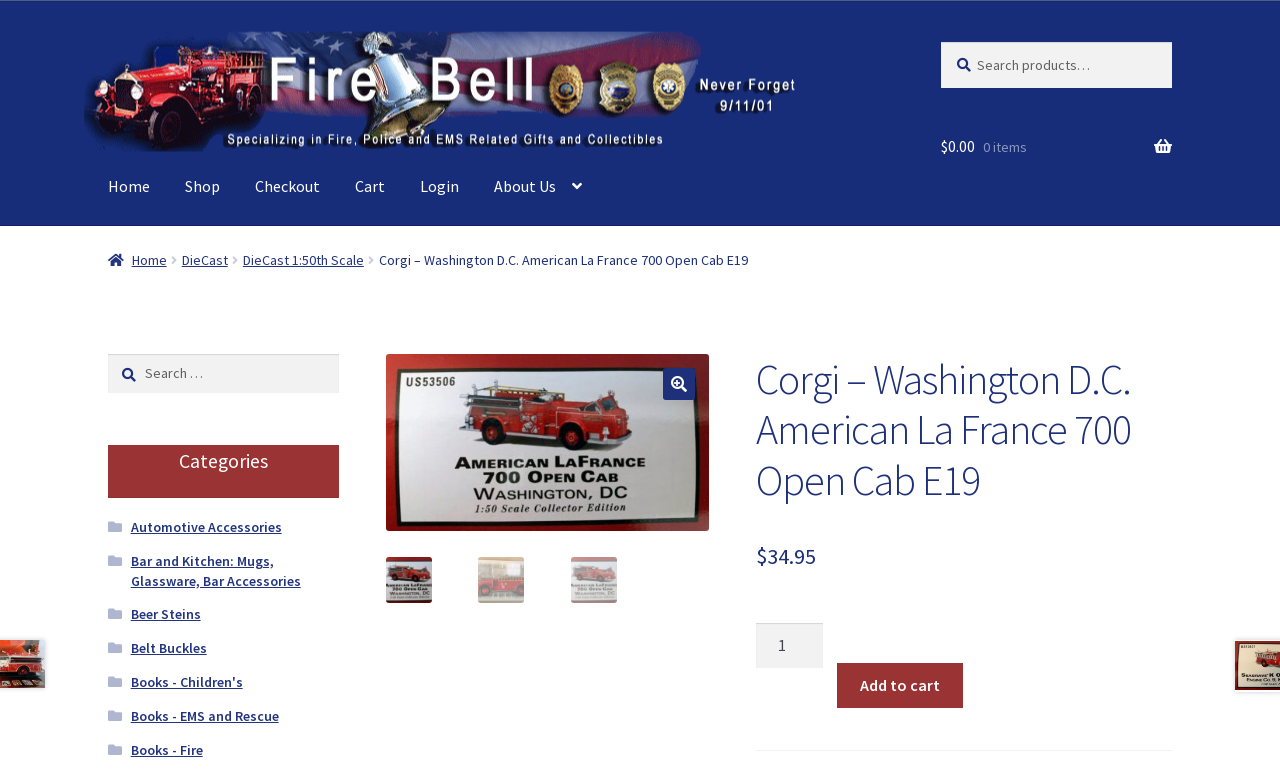What is the type of vehicle modeled by the Corgi model? Look at the image and give a one-word or short phrase answer.

American La France 700 Open Cab E19